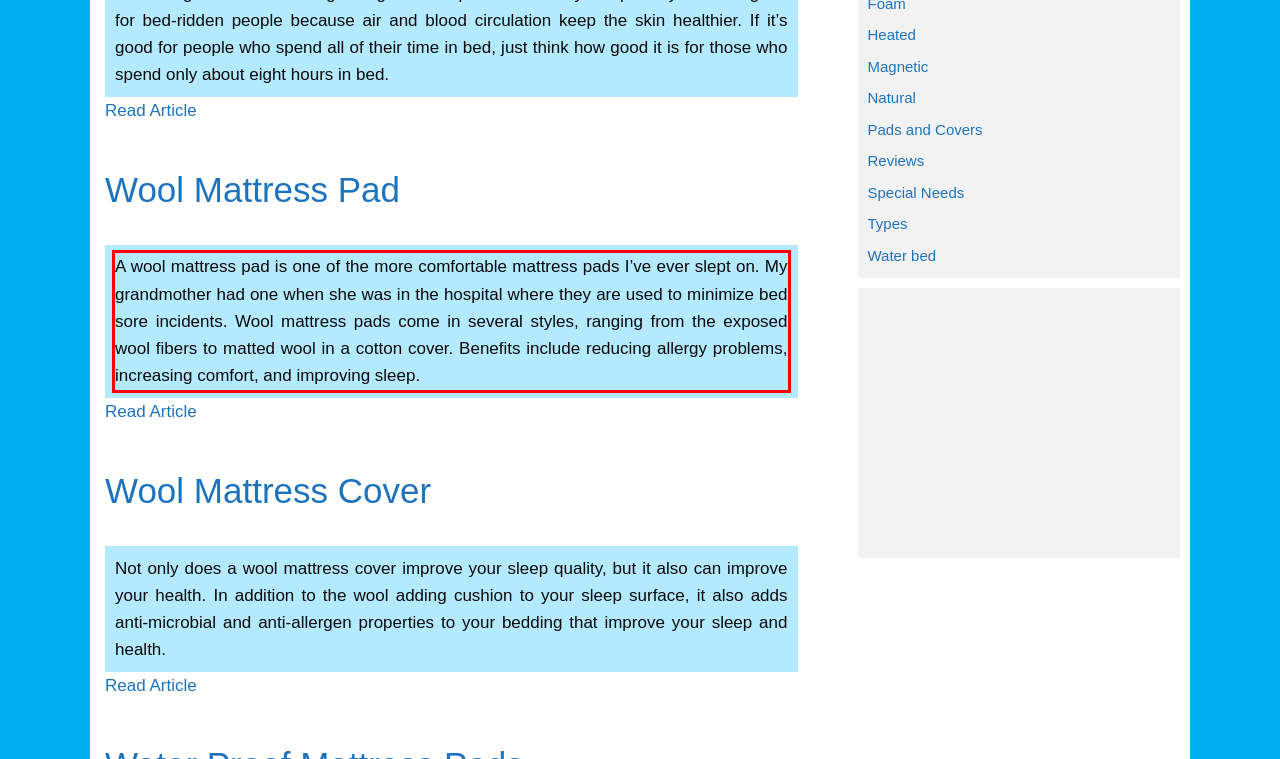You are provided with a screenshot of a webpage that includes a red bounding box. Extract and generate the text content found within the red bounding box.

A wool mattress pad is one of the more comfortable mattress pads I’ve ever slept on. My grandmother had one when she was in the hospital where they are used to minimize bed sore incidents. Wool mattress pads come in several styles, ranging from the exposed wool fibers to matted wool in a cotton cover. Benefits include reducing allergy problems, increasing comfort, and improving sleep.